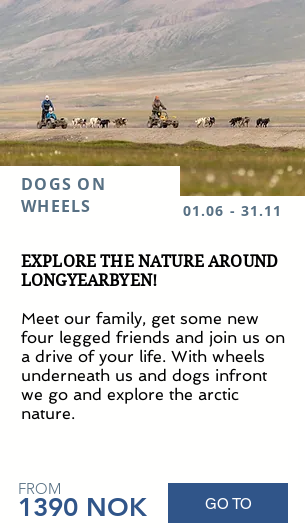Produce a meticulous caption for the image.

The image features an exciting adventure titled "Dogs on Wheels," inviting participants to explore the breathtaking Arctic landscapes surrounding Longyearbyen. It showcases the experience available from June 1st to November 30th, emphasizing the chance to meet a welcoming family and their friendly dogs. The caption encourages you to embark on a unique journey where wheels support your ride and dogs lead the way, promising a memorable exploration of nature. The adventure is available starting at 1,390 NOK, with a clear call to action represented by the "GO TO" button, directing interested participants to learn more about this thrilling activity.